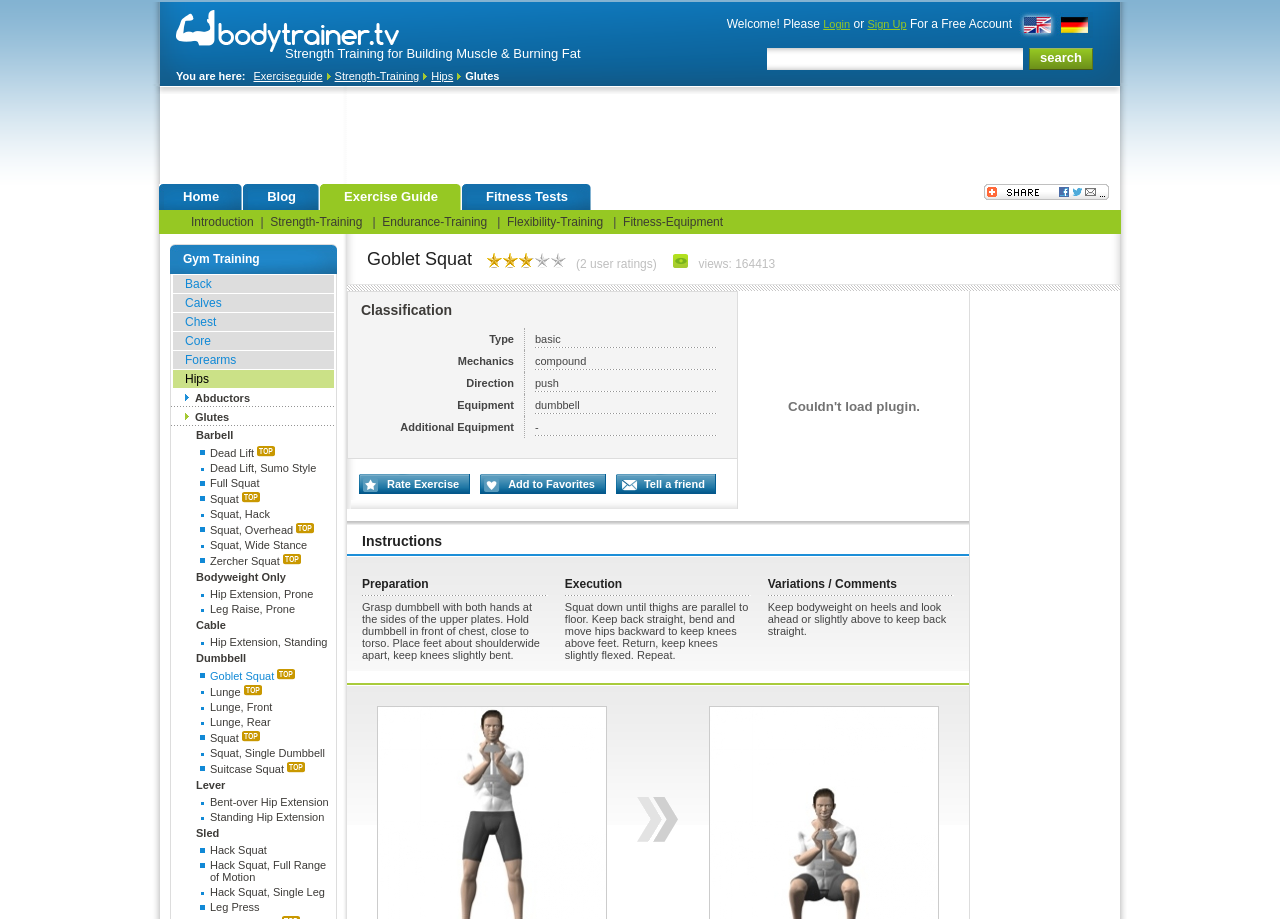Please look at the image and answer the question with a detailed explanation: What is the purpose of the search button?

The search button is located at the top right corner of the webpage, and its purpose is to allow users to search for specific exercises or fitness-related content within the website.